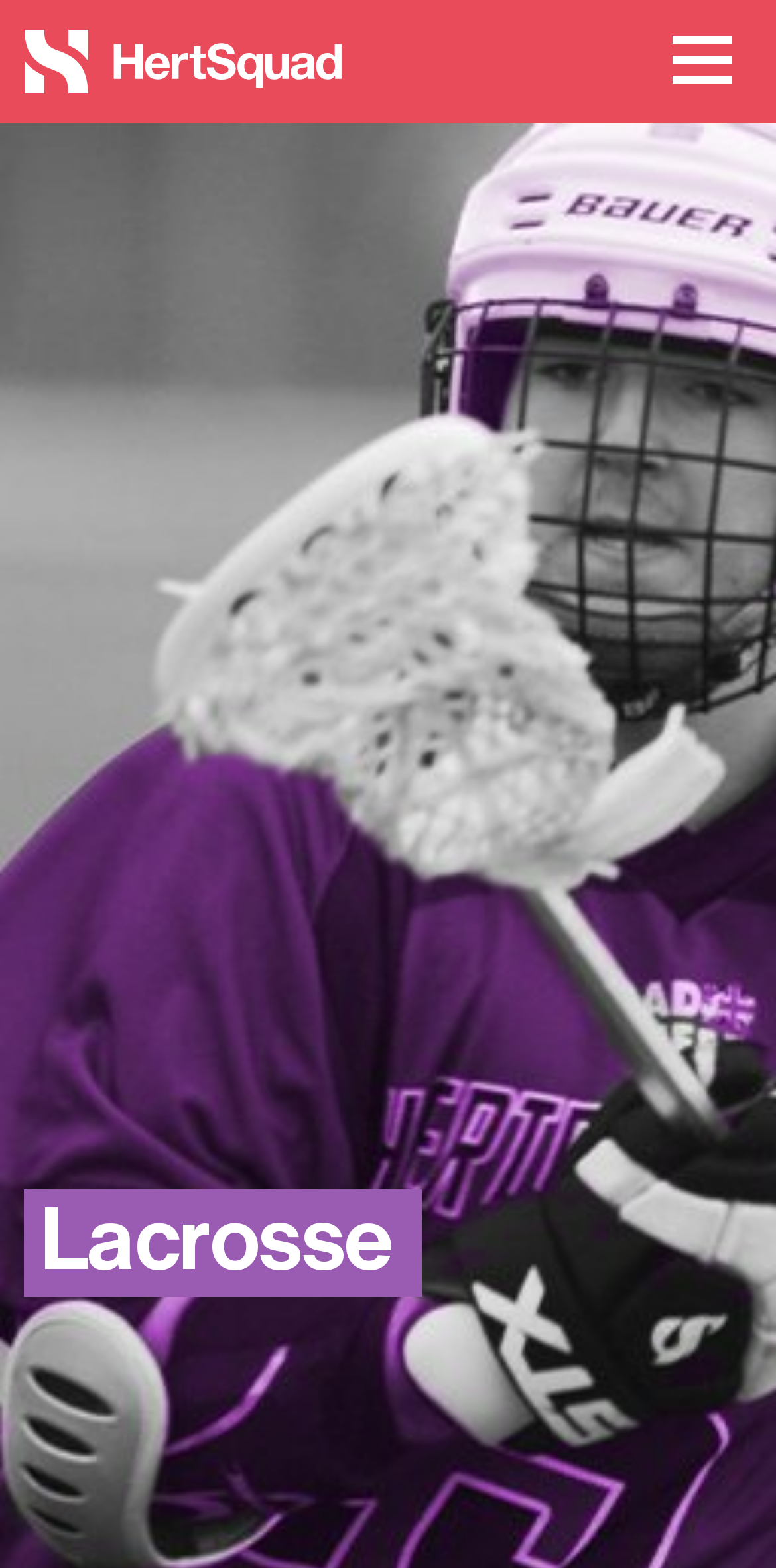Please determine the bounding box coordinates for the element with the description: "aria-label="Main Menu Toggle"".

[0.841, 0.008, 0.969, 0.071]